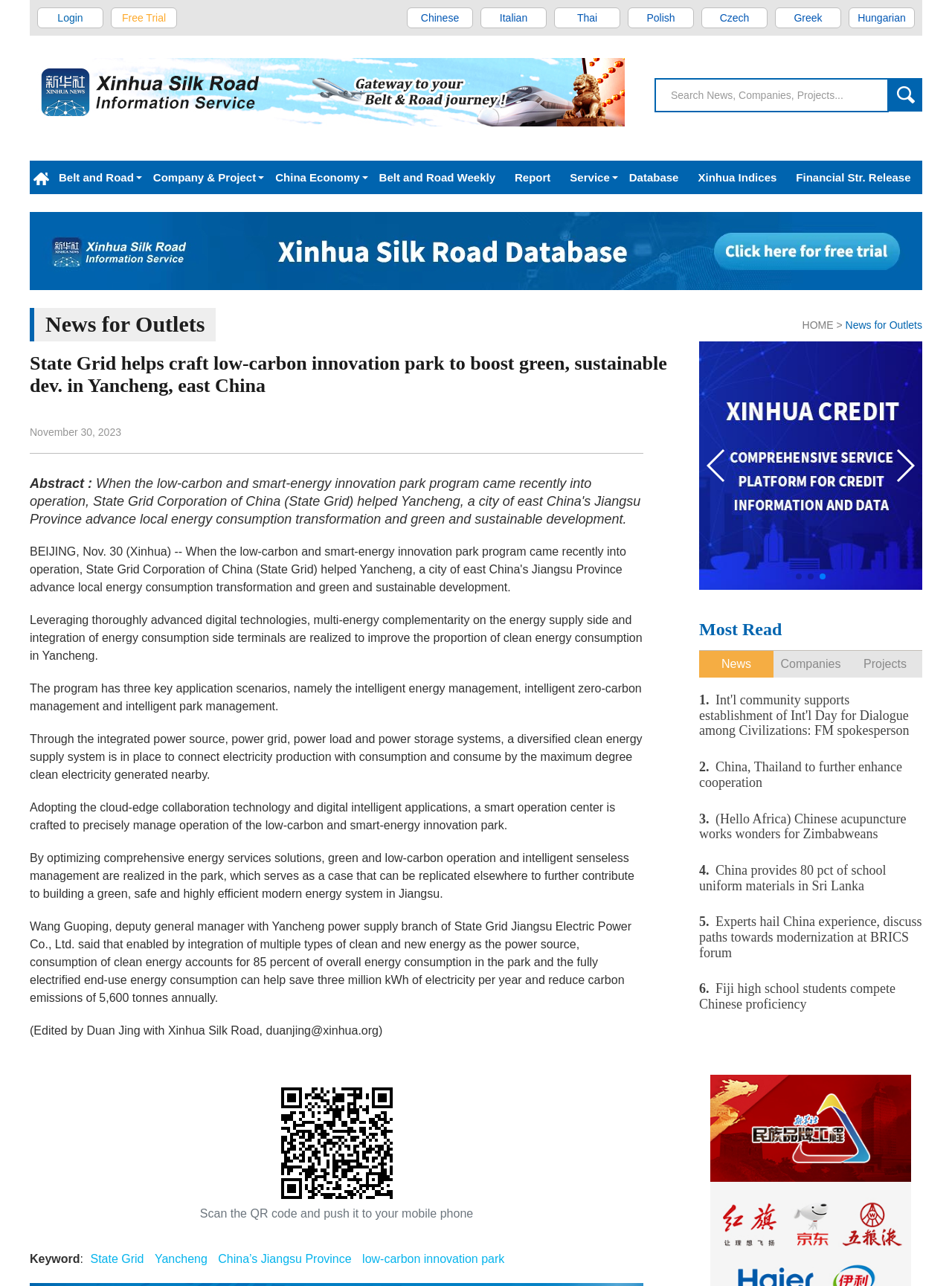Please identify the bounding box coordinates of the clickable area that will allow you to execute the instruction: "Read more about State Grid".

[0.091, 0.971, 0.155, 0.986]